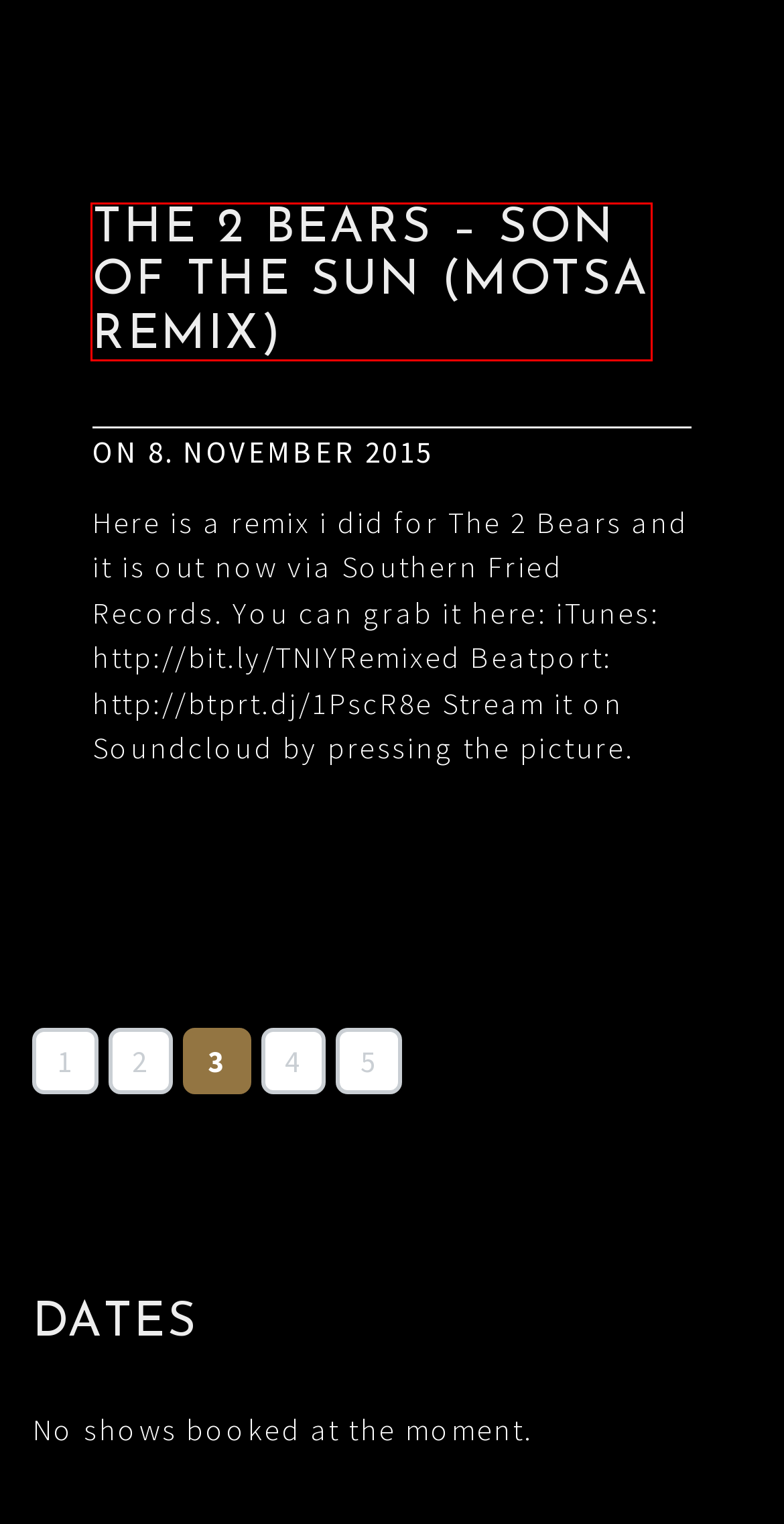A screenshot of a webpage is given with a red bounding box around a UI element. Choose the description that best matches the new webpage shown after clicking the element within the red bounding box. Here are the candidates:
A. CONTACT - MOTSA | MOTSA
B. BIO - MOTSA | MOTSA
C. DATES - MOTSA | MOTSA
D. The 2 Bears - Son Of The Sun (MOTSA Remix) - MOTSA | MOTSA
E. PREMIERE: Colours, 1st single of upcoming "Petricolour" release. - MOTSA | MOTSA
F. MOTSA remixes SG Lewis on PMR - MOTSA | MOTSA
G. PRESS - MOTSA | MOTSA
H. Colours enters the Radio FM4 Charts at #13 - MOTSA | MOTSA

D